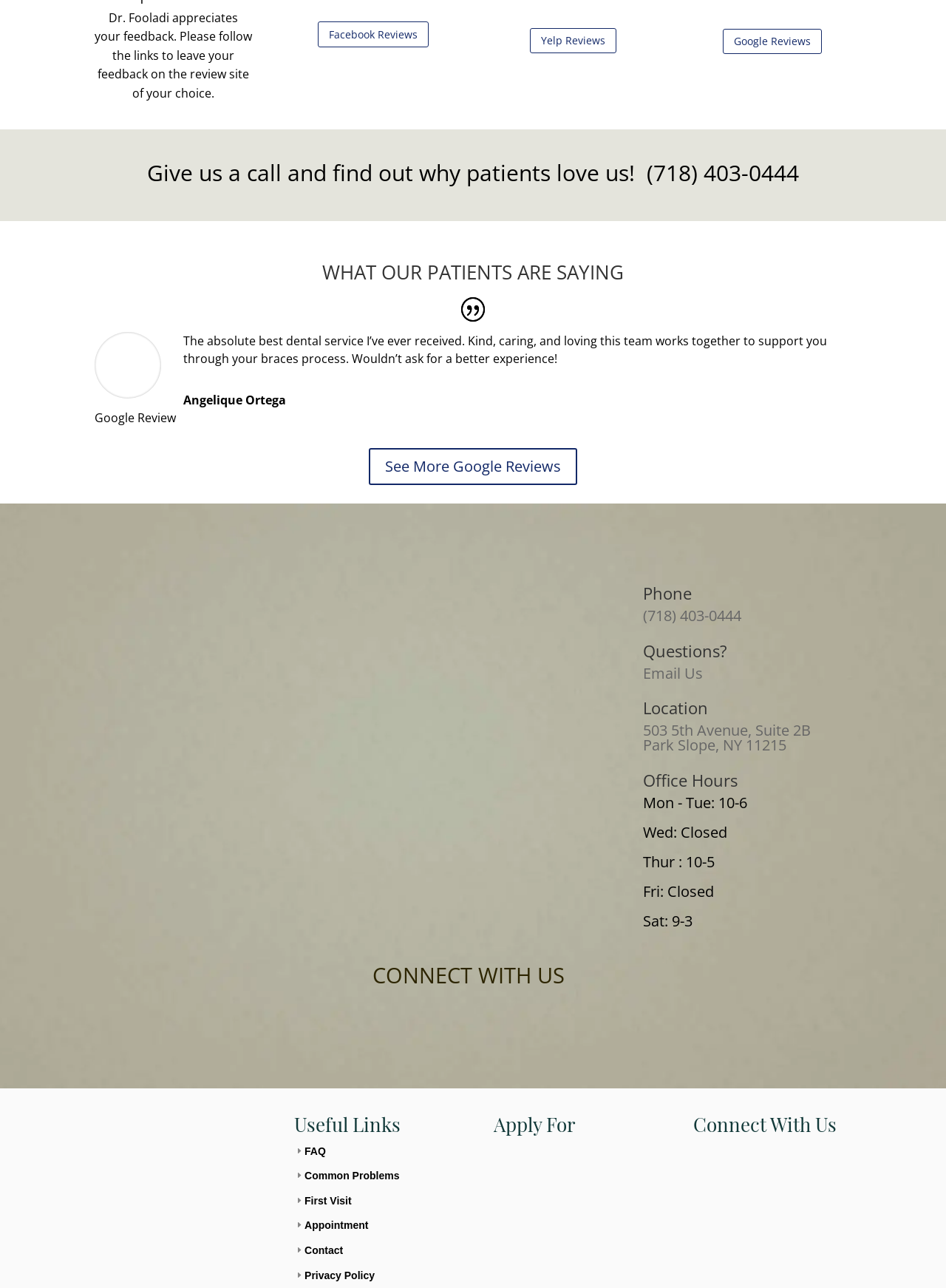What social media platforms can you connect with the dental office on?
Answer the question with a single word or phrase by looking at the picture.

Twitter, Facebook, Pinterest